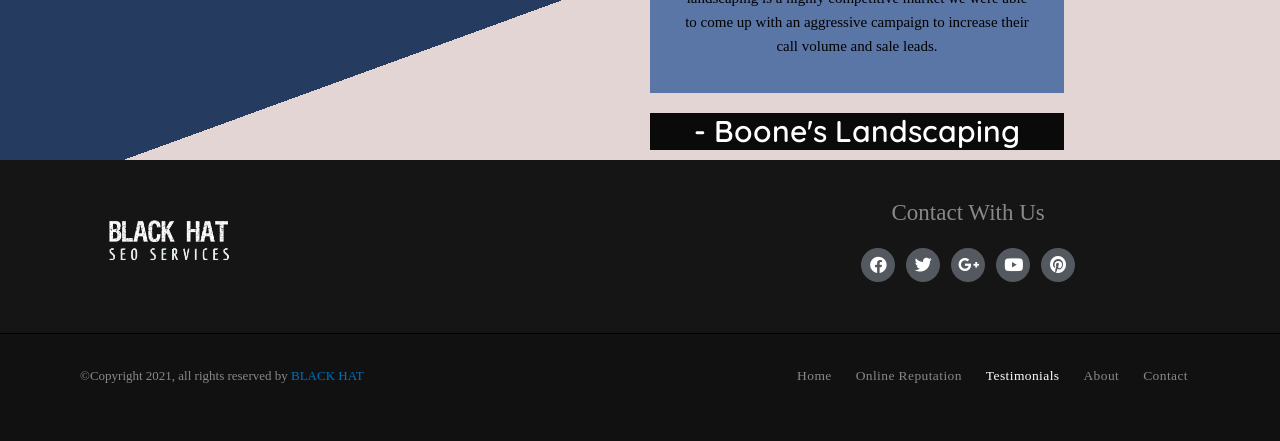Pinpoint the bounding box coordinates of the clickable area necessary to execute the following instruction: "Visit the Twitter page". The coordinates should be given as four float numbers between 0 and 1, namely [left, top, right, bottom].

[0.708, 0.562, 0.734, 0.639]